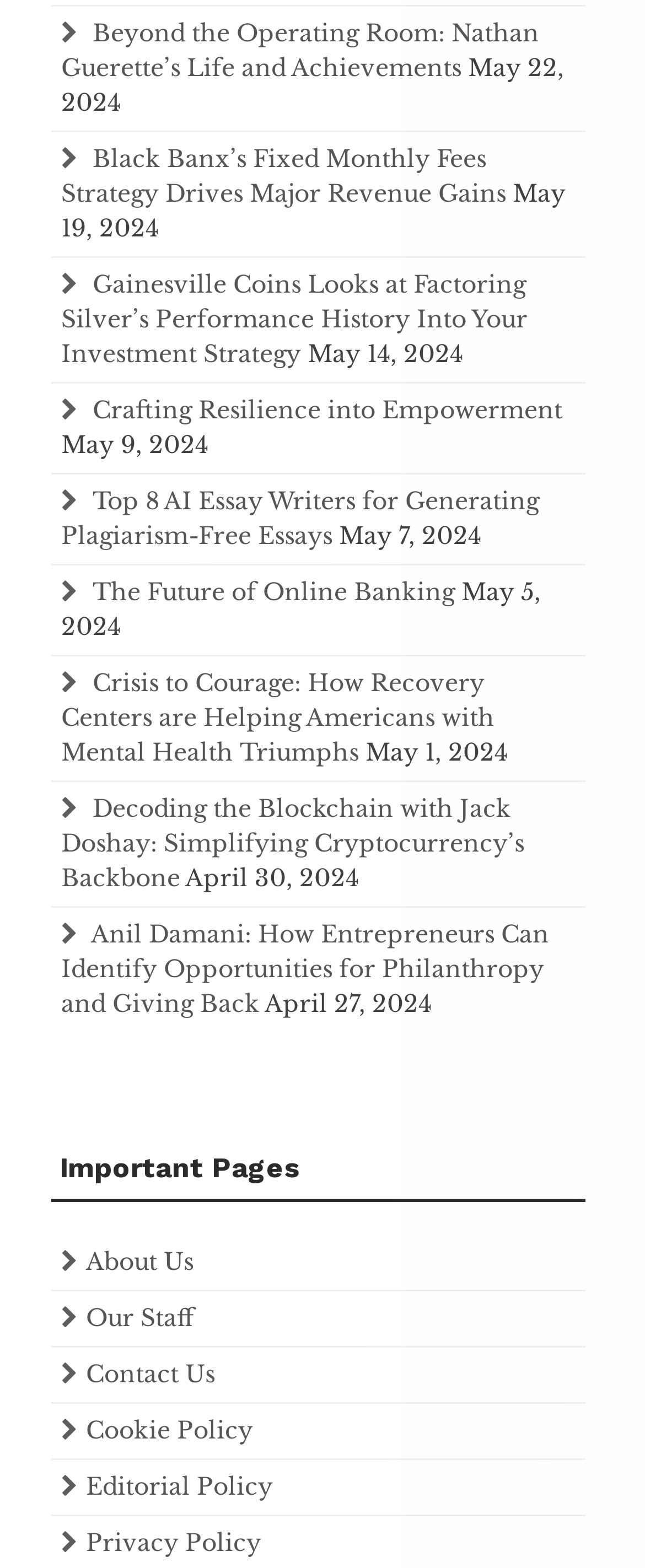What is the position of the link 'The Future of Online Banking'?
Using the image, provide a concise answer in one word or a short phrase.

Below 'May 5, 2024'